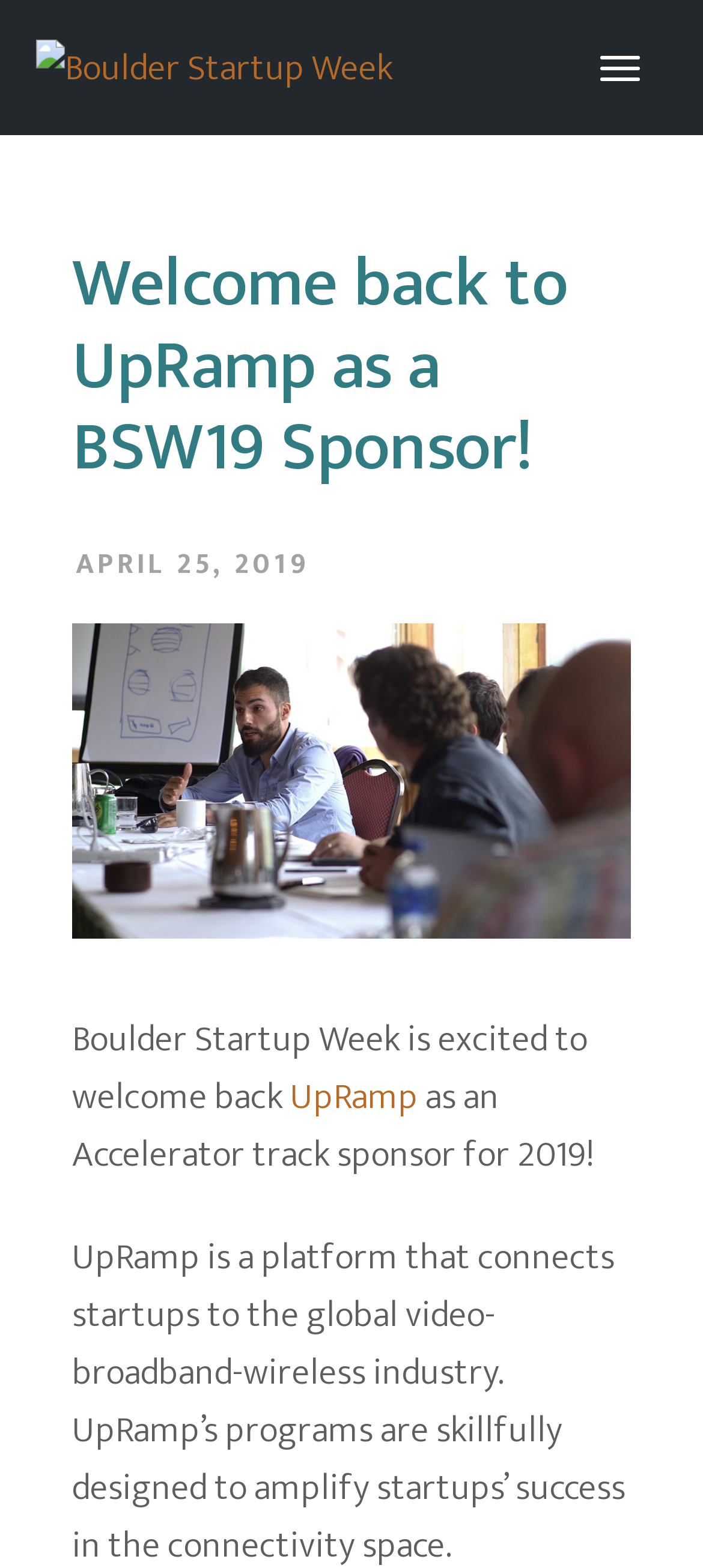What is the date of the event?
Please give a detailed and elaborate answer to the question.

I found the answer by looking at the time element with the text 'APRIL 25, 2019' on the page, which suggests that it is the date of the event.